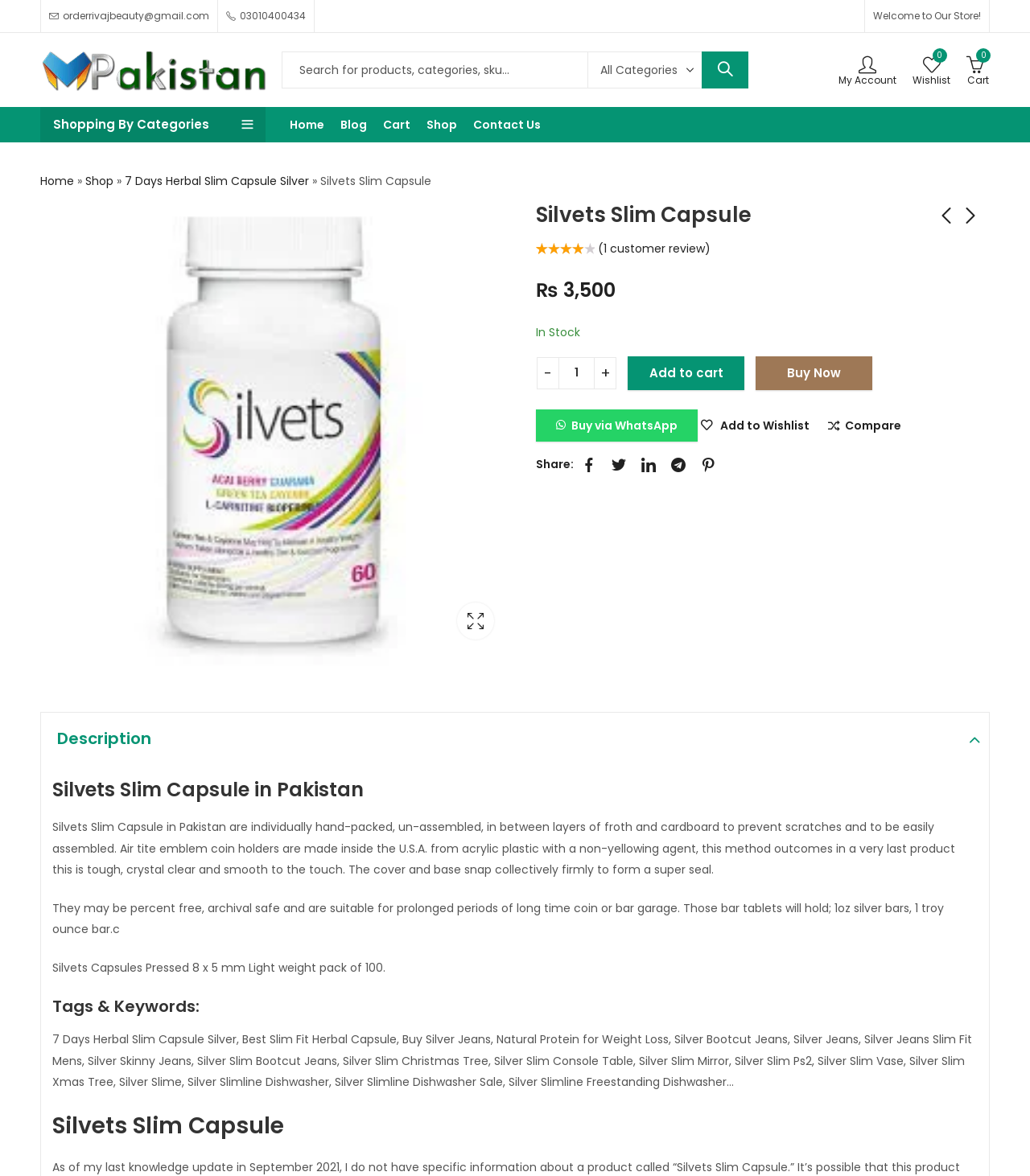Please answer the following question using a single word or phrase: 
How many Silvets Capsules are in a lightweight pack?

100